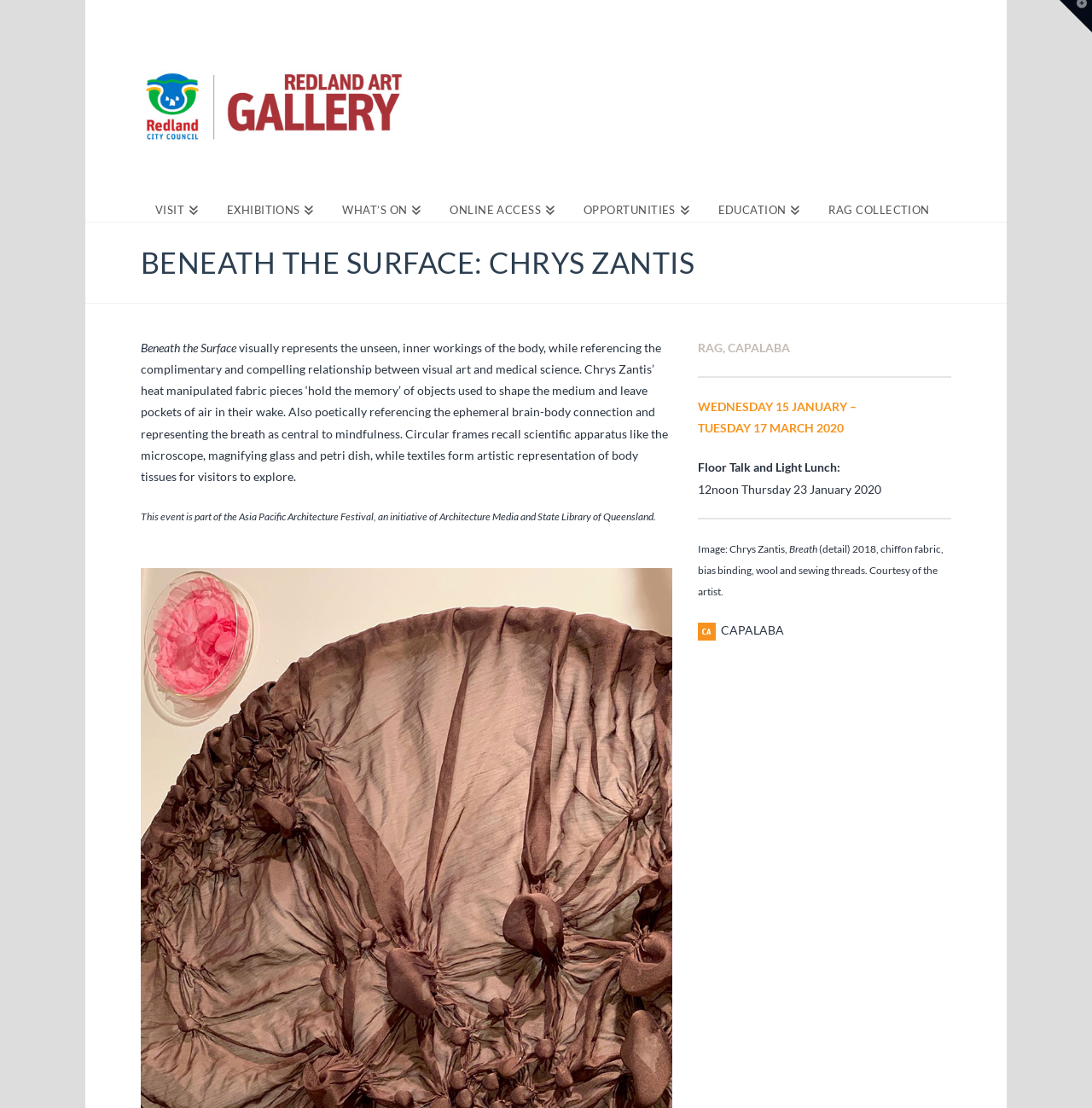Identify the bounding box coordinates for the element that needs to be clicked to fulfill this instruction: "Expand the widget bar". Provide the coordinates in the format of four float numbers between 0 and 1: [left, top, right, bottom].

[0.97, 0.0, 1.0, 0.029]